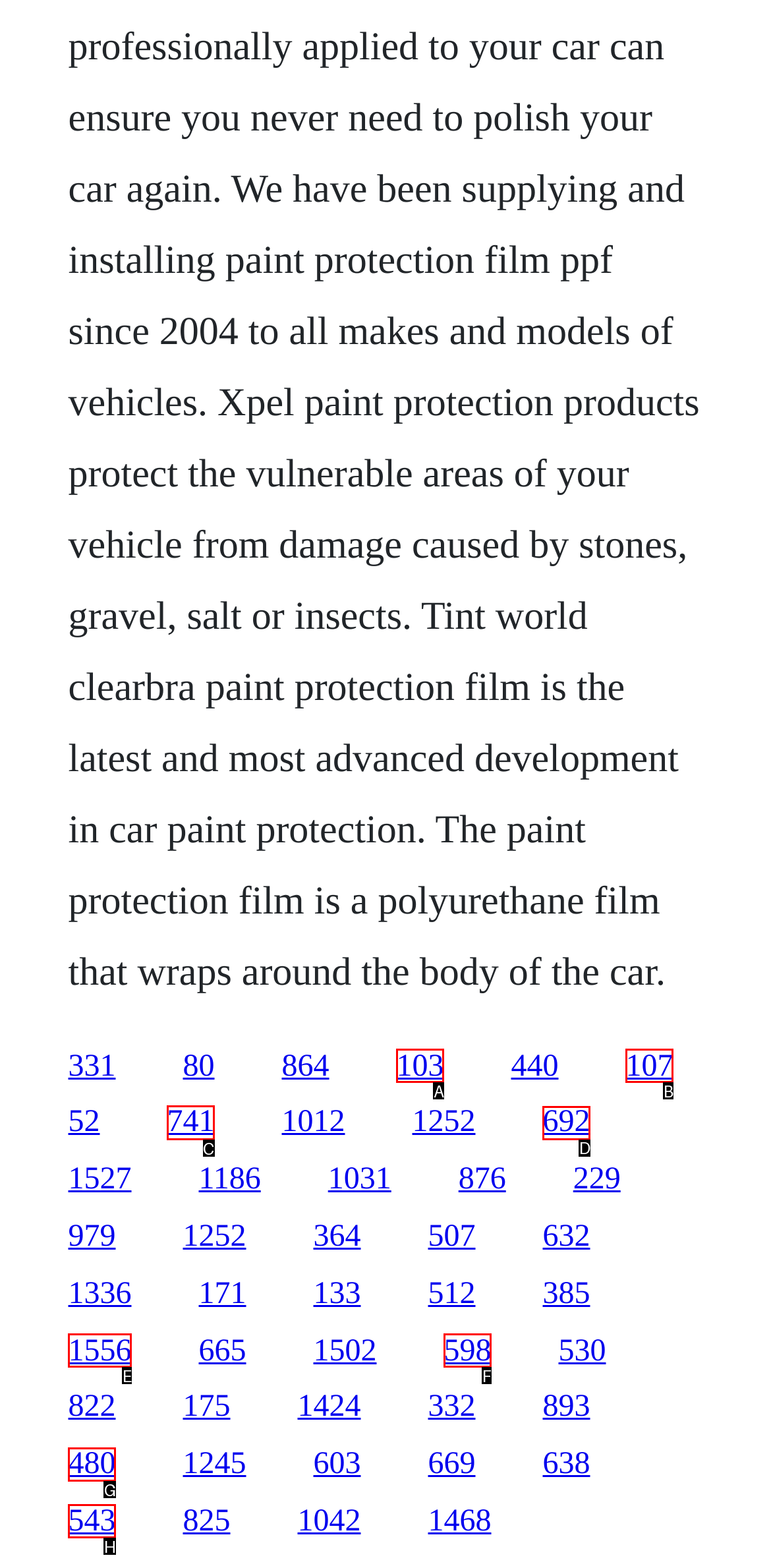Choose the correct UI element to click for this task: visit the page with link 741 Answer using the letter from the given choices.

C